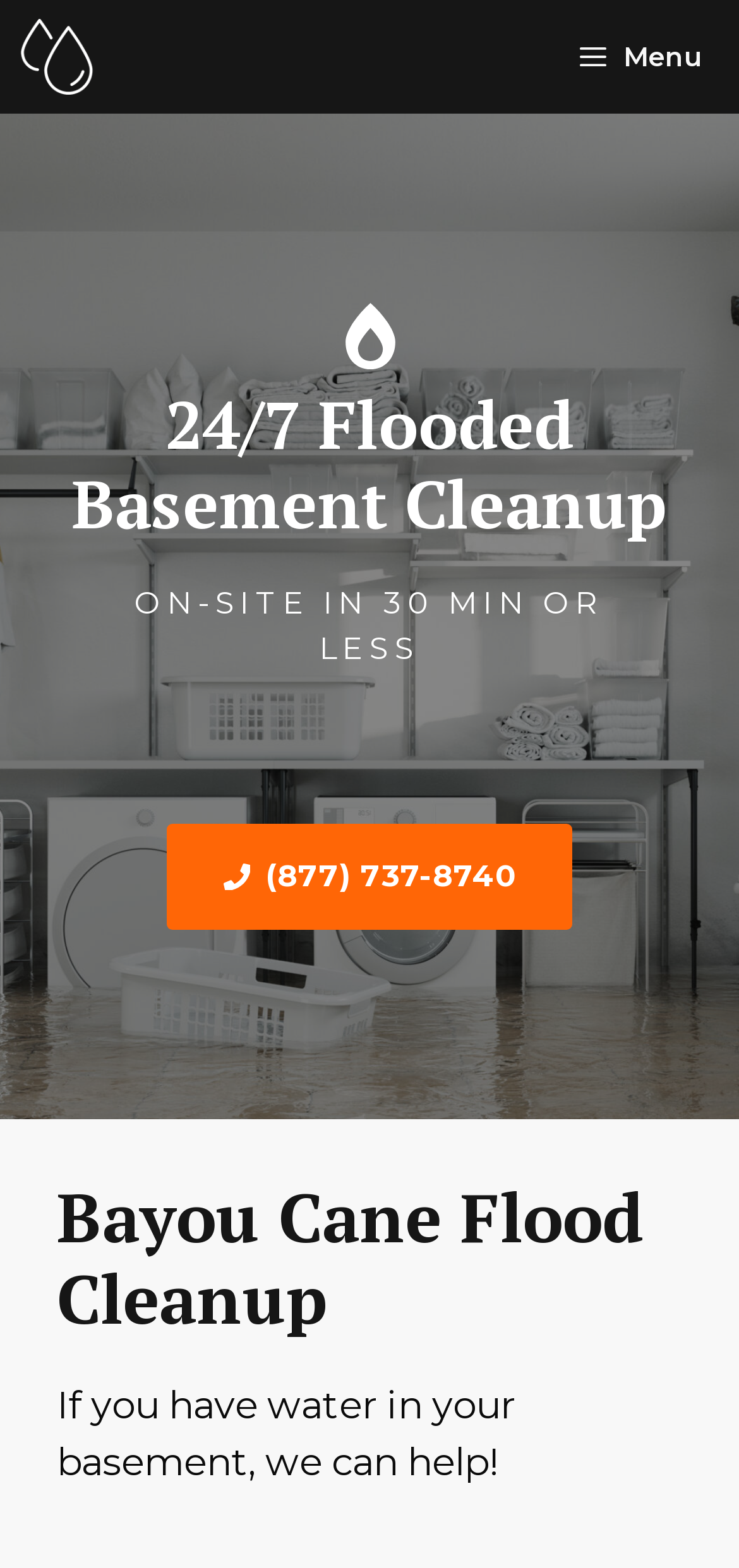What is the location served by the flooded basement cleanup service?
Based on the visual content, answer with a single word or a brief phrase.

Bayou Cane